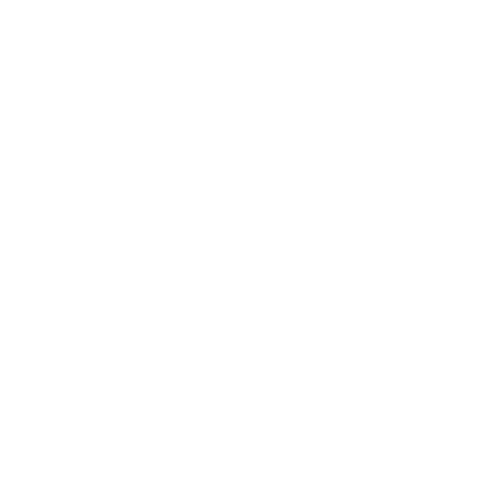Construct a detailed narrative about the image.

The image likely represents the cover of a book titled "Holy Spirit: The Bondage Breaker," authored by David Diga Hernandez. The book focuses on helping individuals achieve permanent deliverance from mental, emotional, and demonic strongholds, emphasizing the transformative power of the Holy Spirit. Alongside the title, the cover may feature compelling visual elements that reflect the themes of freedom and spiritual warfare. The content suggests a commitment to guiding readers in overcoming sin and enhancing their spiritual journey through practical insights and biblical truths. The overall design aims to resonate with those seeking liberation from various struggles, promising a comprehensive approach to spiritual empowerment.